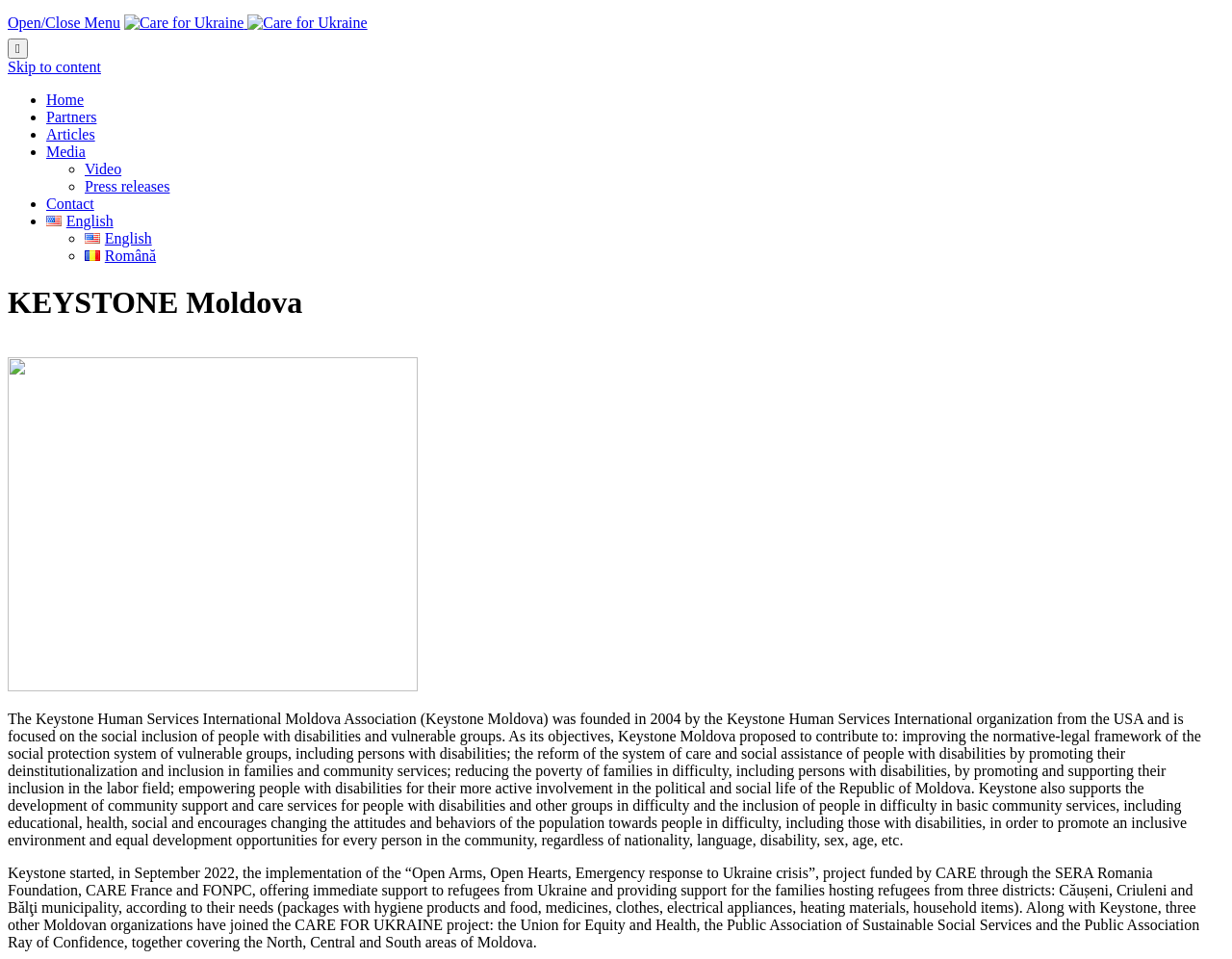Based on what you see in the screenshot, provide a thorough answer to this question: What type of support does Keystone Moldova provide to refugees?

According to the static text element, Keystone Moldova provides immediate support to refugees from Ukraine, including packages with hygiene products, food, medicines, clothes, electrical appliances, heating materials, and household items.